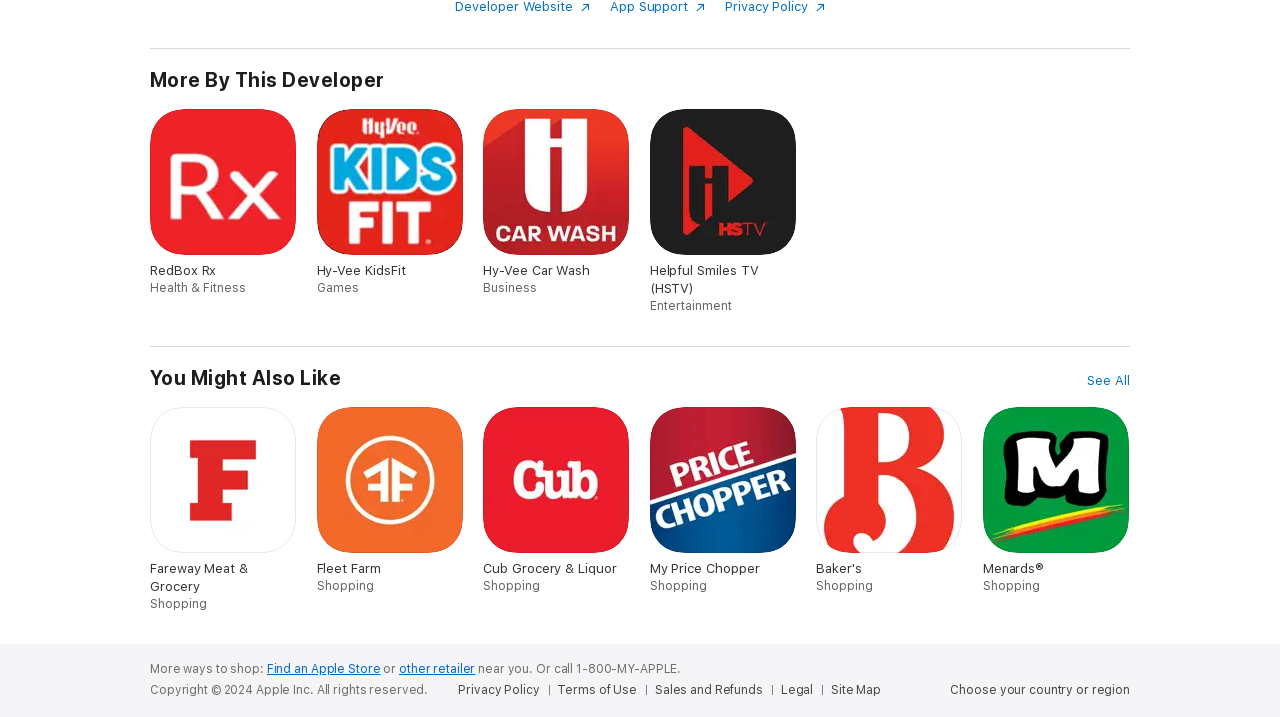What is the last link in the 'More By This Developer' section?
Look at the screenshot and give a one-word or phrase answer.

Helpful Smiles TV (HSTV)